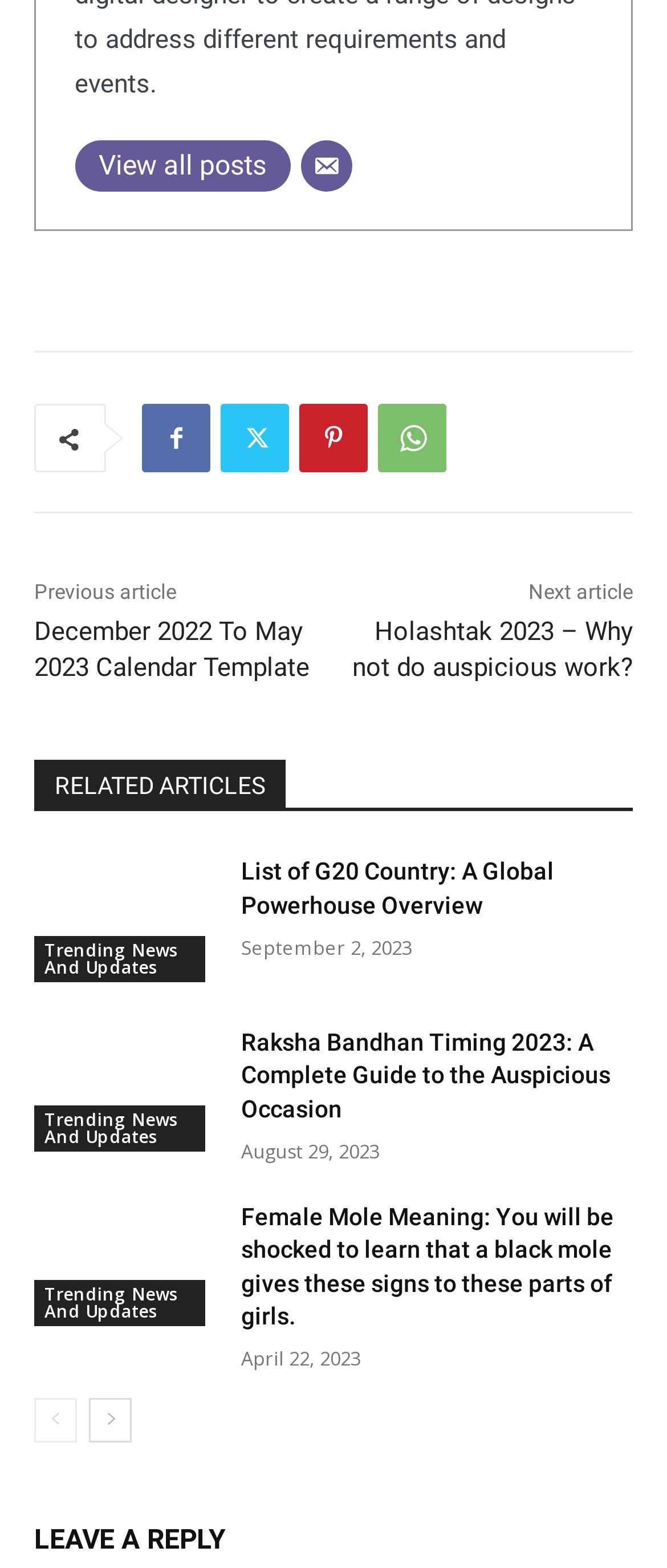Identify the bounding box for the element characterized by the following description: "aria-label="next-page"".

[0.133, 0.892, 0.197, 0.92]